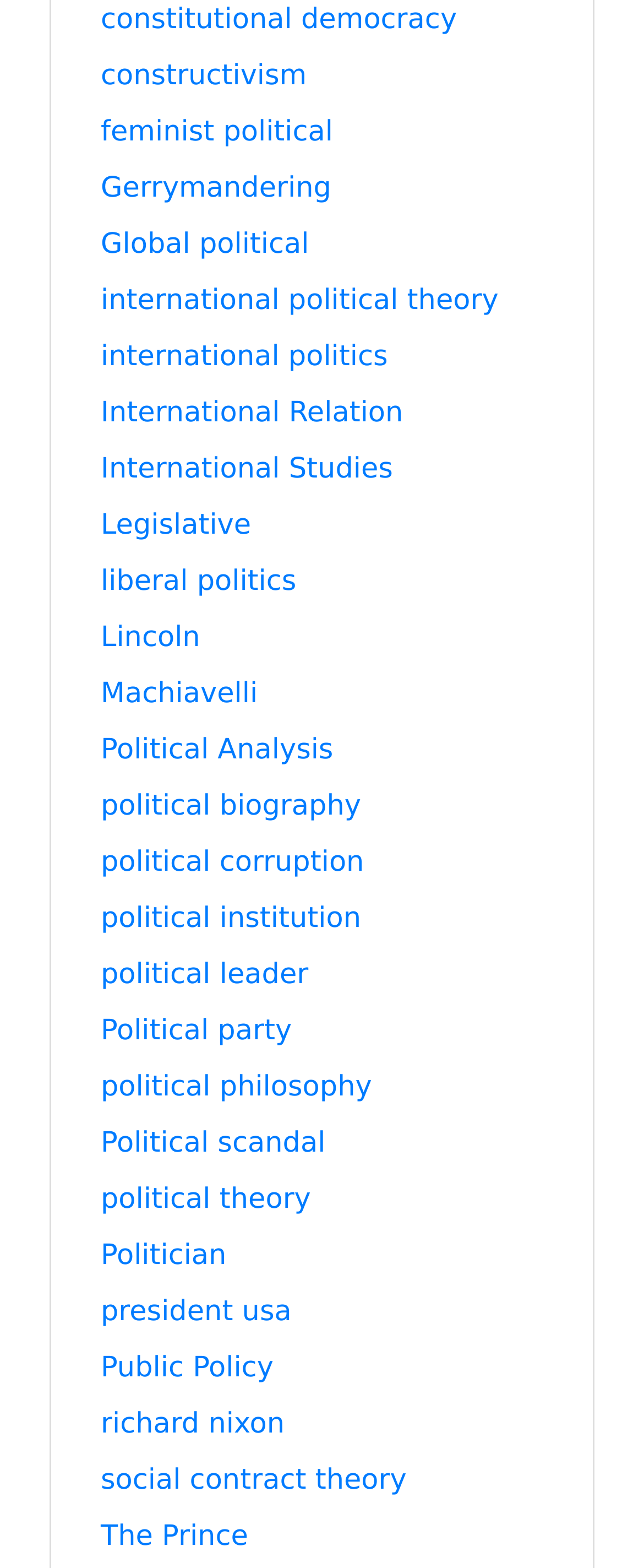Give a one-word or short phrase answer to the question: 
What is the topic of the first link?

constitutional democracy